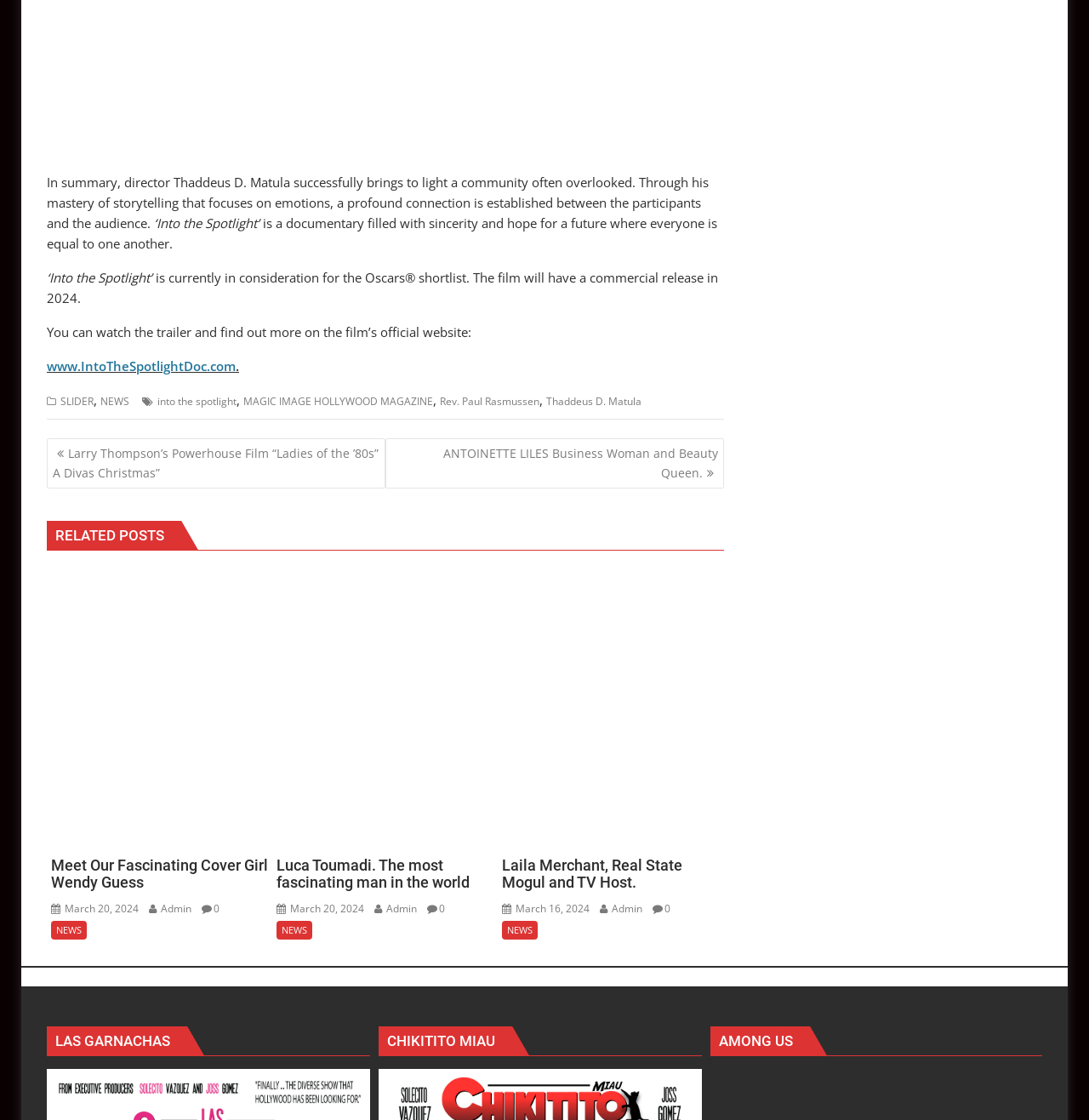Pinpoint the bounding box coordinates of the area that should be clicked to complete the following instruction: "View the post about Meet Our Fascinating Cover Girl Wendy Guess". The coordinates must be given as four float numbers between 0 and 1, i.e., [left, top, right, bottom].

[0.047, 0.51, 0.246, 0.795]